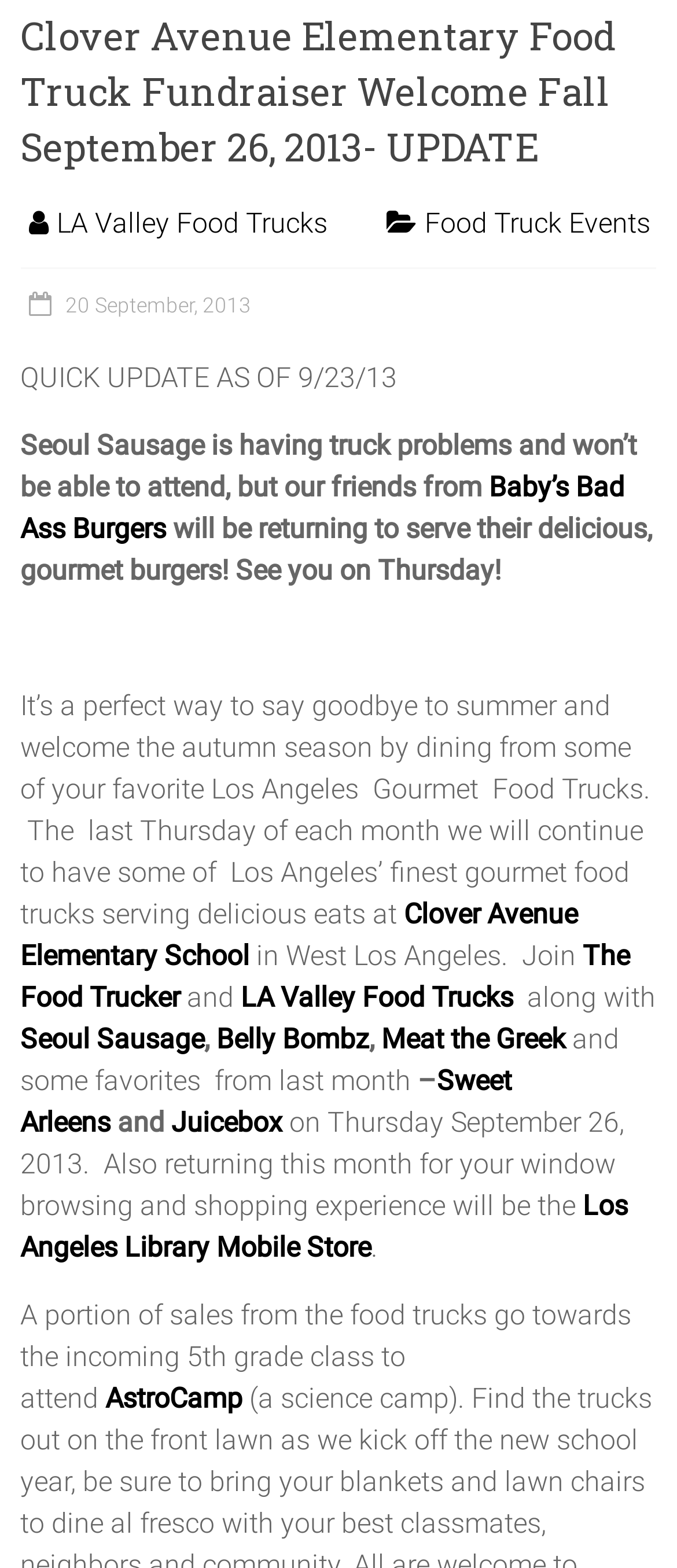Please provide the bounding box coordinates in the format (top-left x, top-left y, bottom-right x, bottom-right y). Remember, all values are floating point numbers between 0 and 1. What is the bounding box coordinate of the region described as: Juicebox

[0.253, 0.705, 0.417, 0.726]